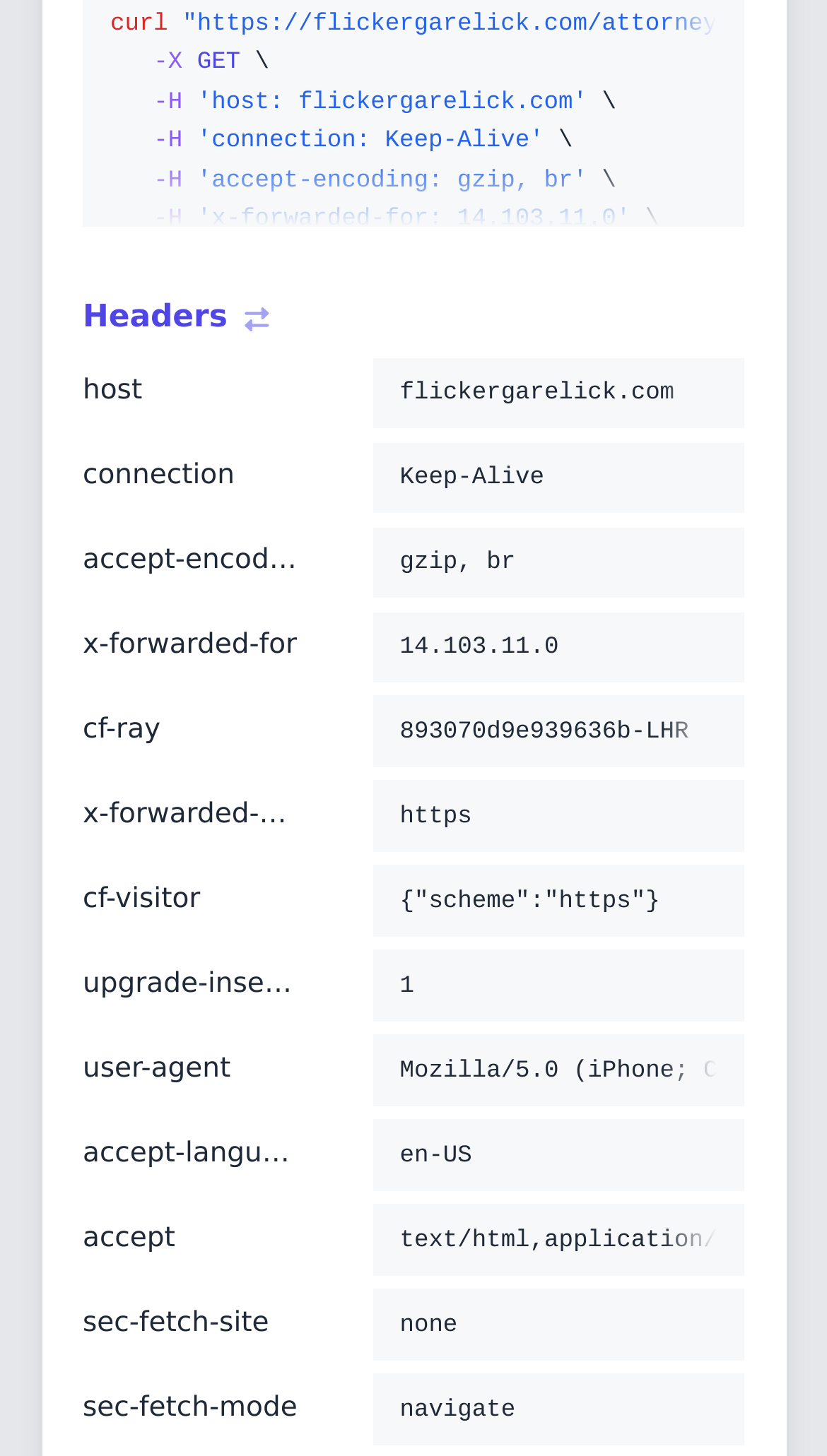Identify the coordinates of the bounding box for the element that must be clicked to accomplish the instruction: "Click the button".

[0.475, 0.141, 0.525, 0.17]